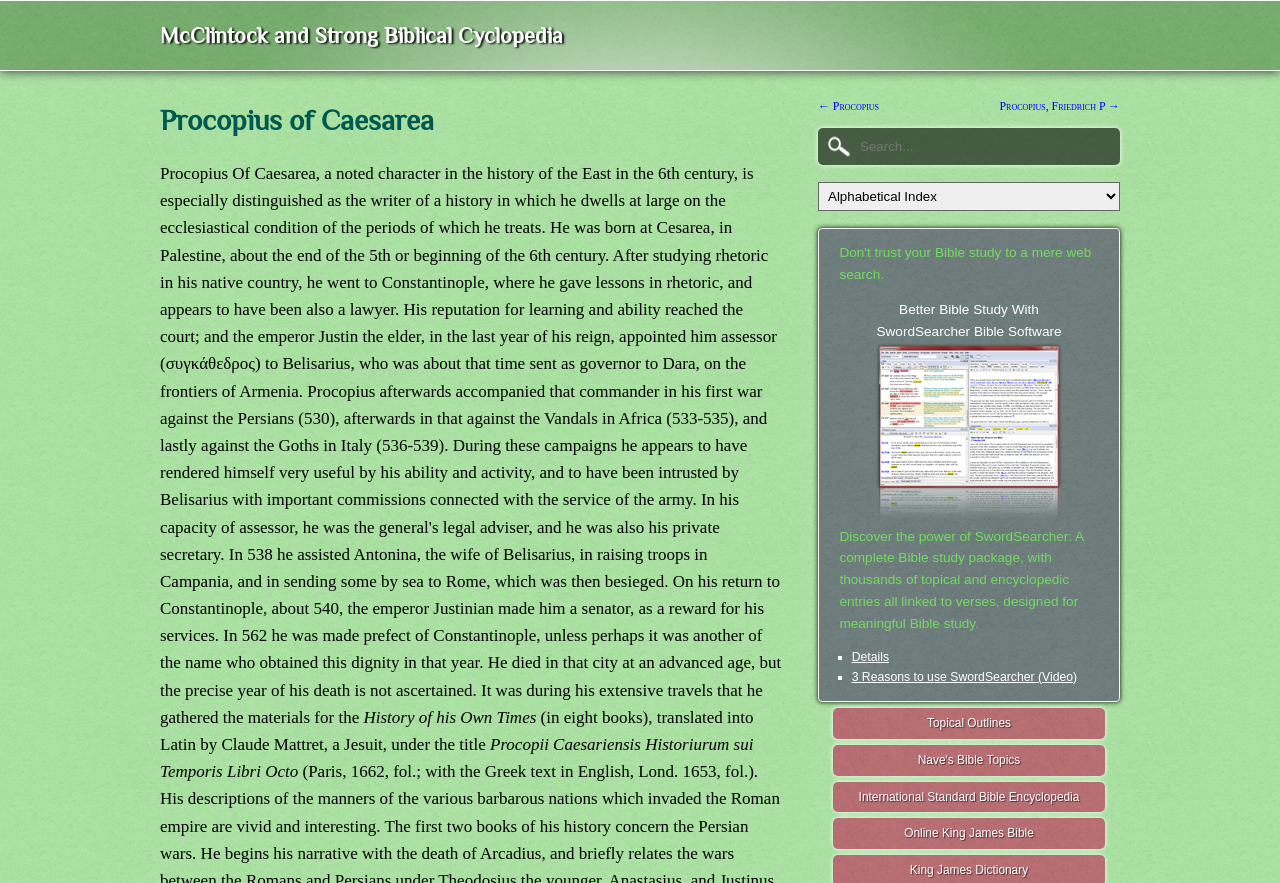Identify the bounding box coordinates of the clickable region to carry out the given instruction: "Search for a term".

[0.67, 0.156, 0.805, 0.175]